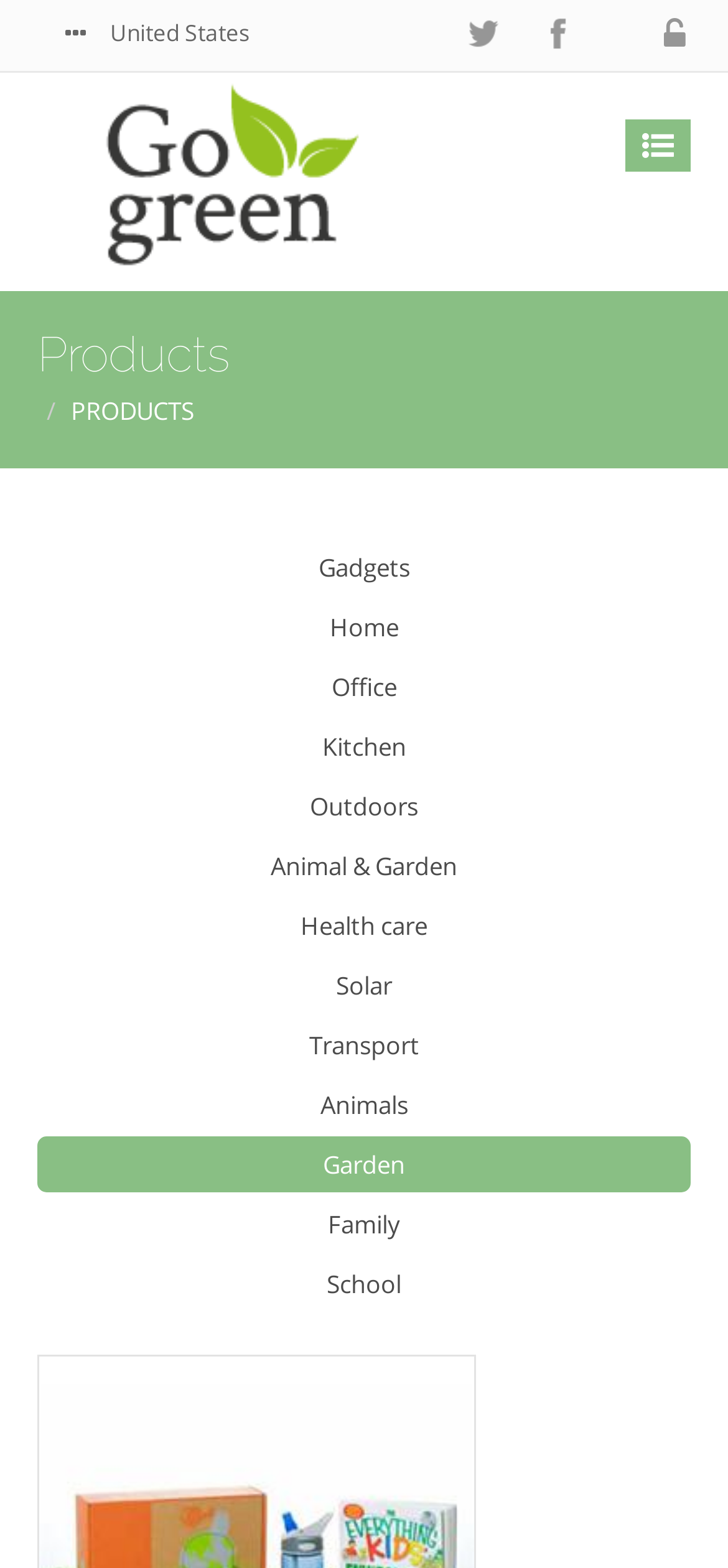Identify the bounding box coordinates for the region of the element that should be clicked to carry out the instruction: "go to facebook". The bounding box coordinates should be four float numbers between 0 and 1, i.e., [left, top, right, bottom].

[0.715, 0.001, 0.818, 0.043]